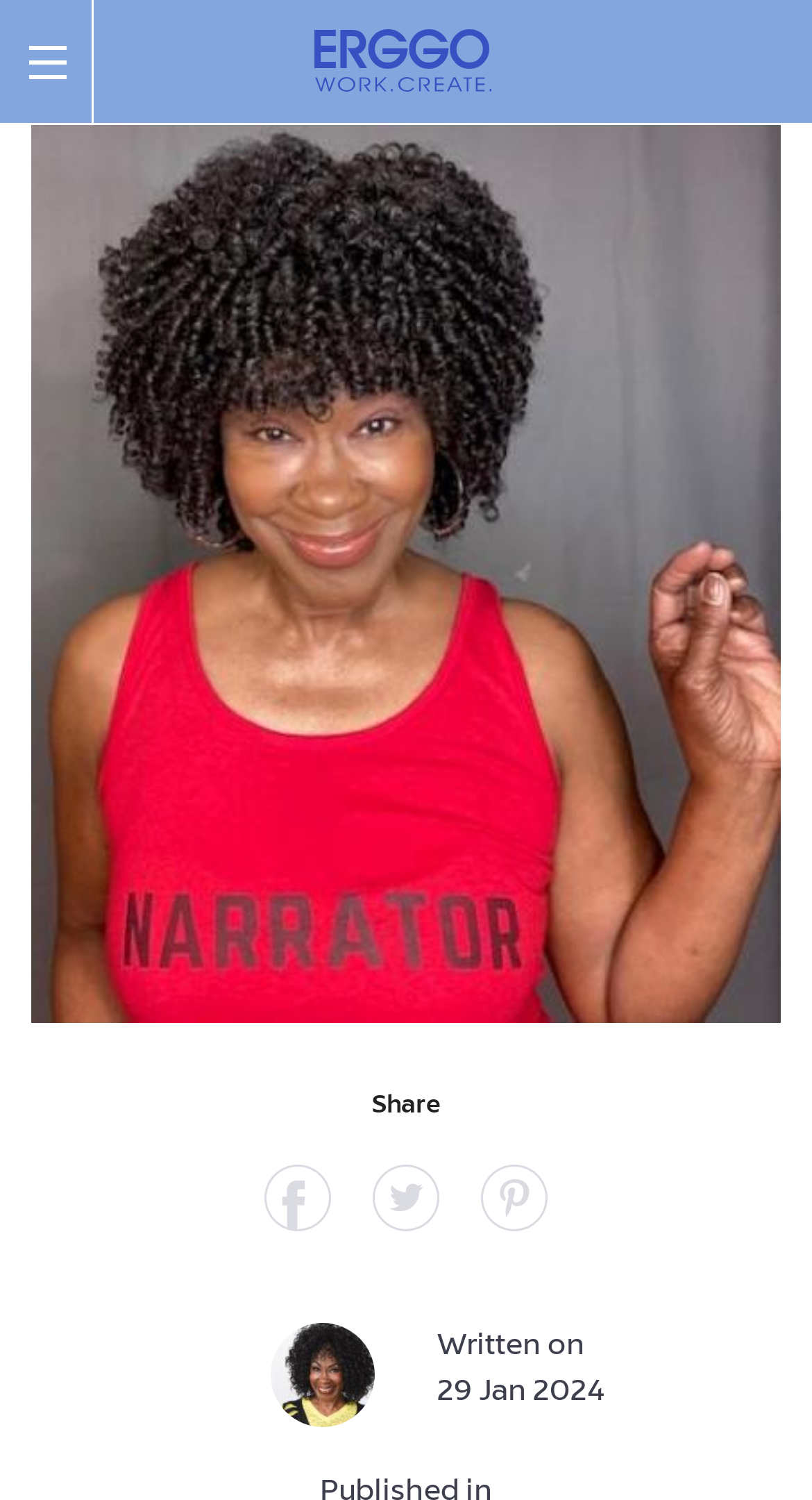Provide a brief response to the question below using a single word or phrase: 
What is the date of the written story?

29 Jan 2024